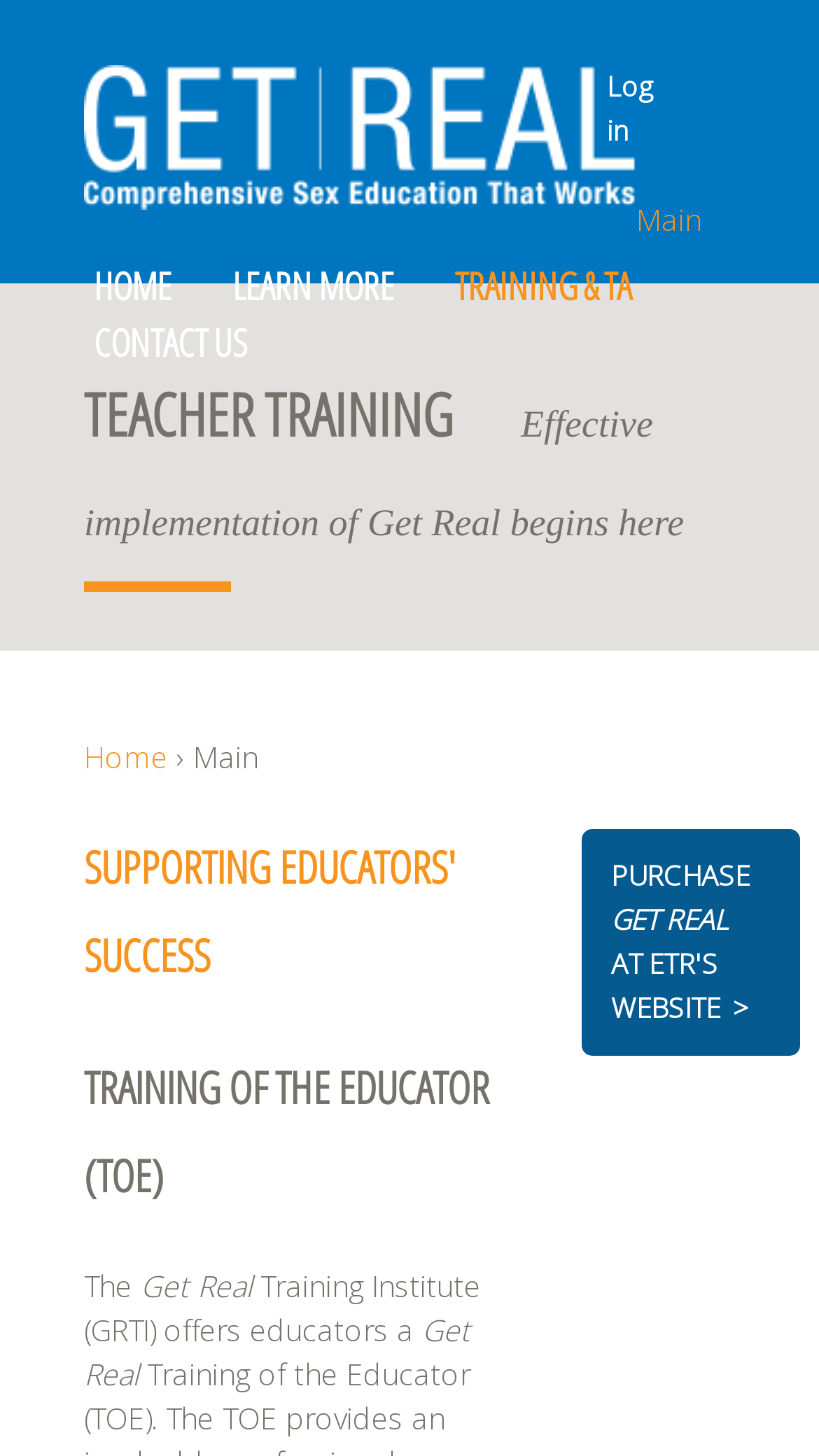What is the name of the training institute mentioned?
Look at the screenshot and provide an in-depth answer.

The StaticText element 'Get Real' is part of a sentence that mentions a training institute, which is likely the 'Get Real Training Institute' (GRTI). This is inferred from the context of the sentence and the presence of the 'Get Real' program throughout the webpage.